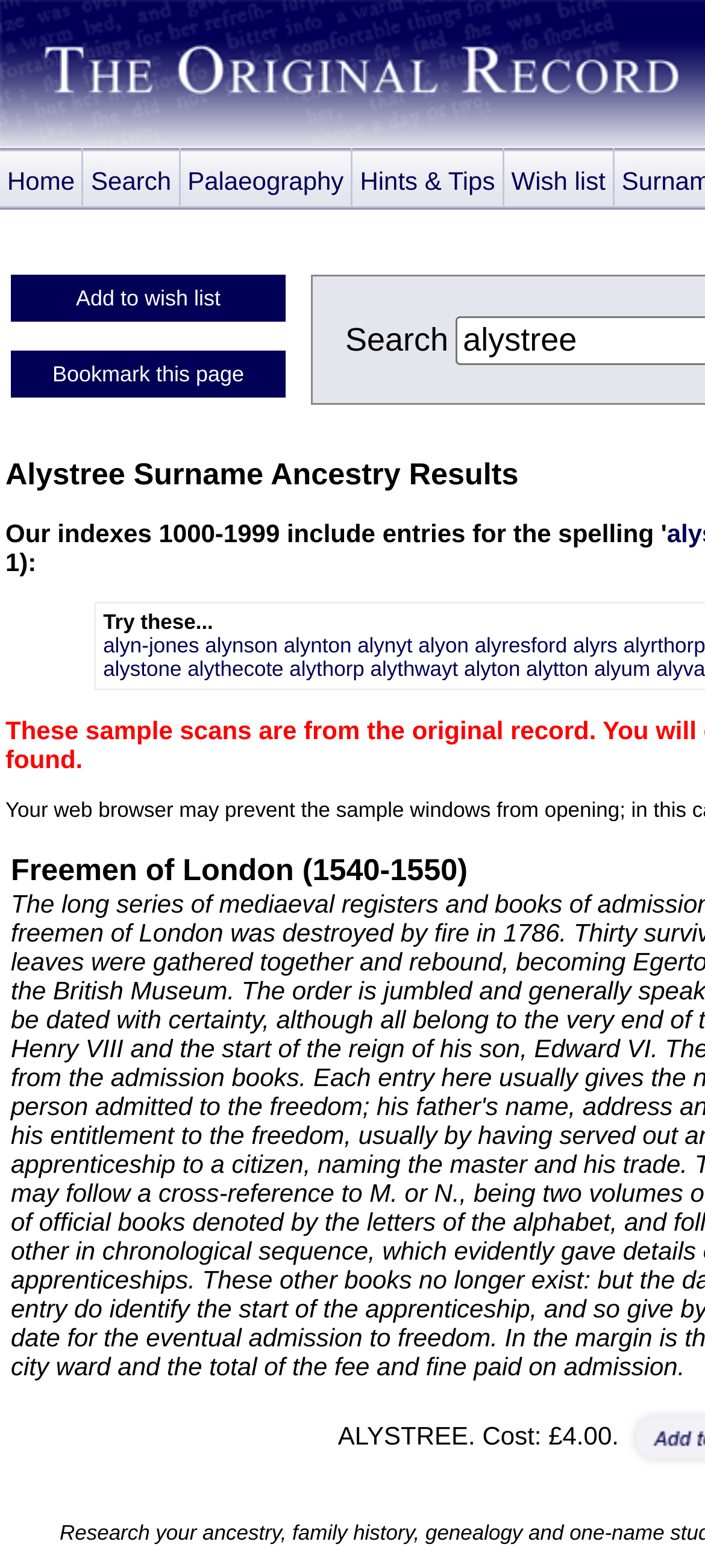What is the last link in the search results?
Give a one-word or short-phrase answer derived from the screenshot.

alyum